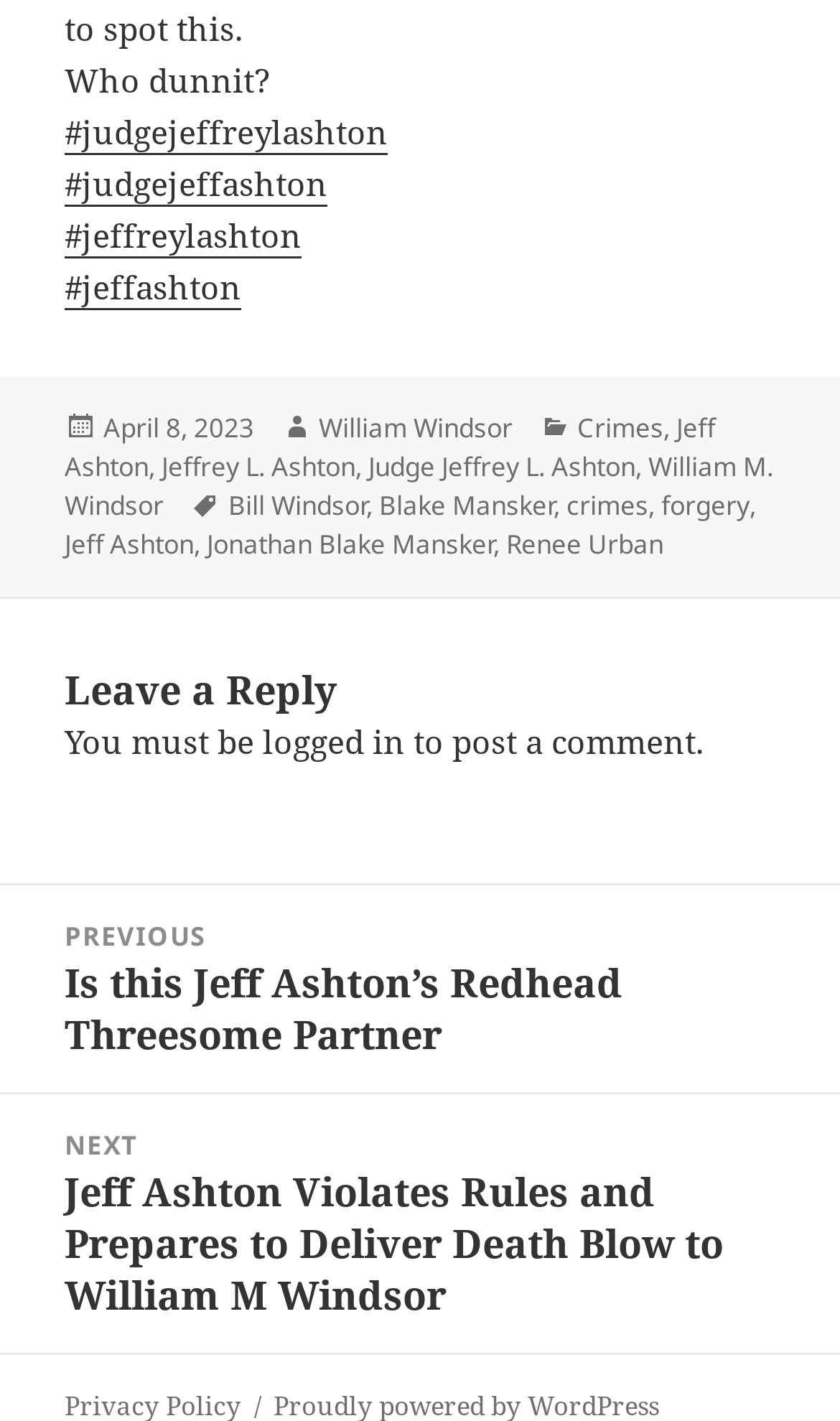Who is the author of this post?
Please answer the question as detailed as possible based on the image.

I found the author's name by looking at the footer section of the webpage, where it says 'Author' followed by a link 'William Windsor'.